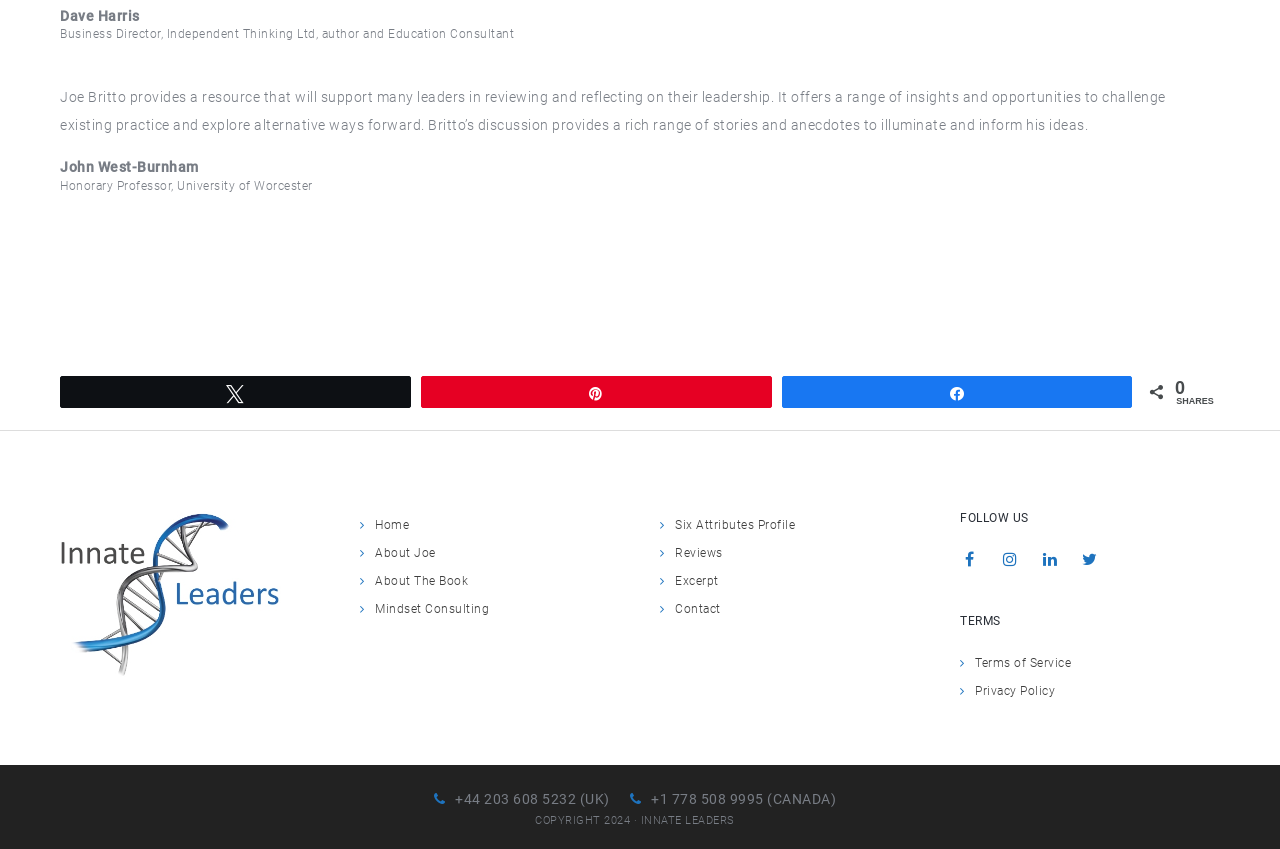Determine the coordinates of the bounding box for the clickable area needed to execute this instruction: "Click on the 'About Joe' link".

[0.293, 0.643, 0.34, 0.659]